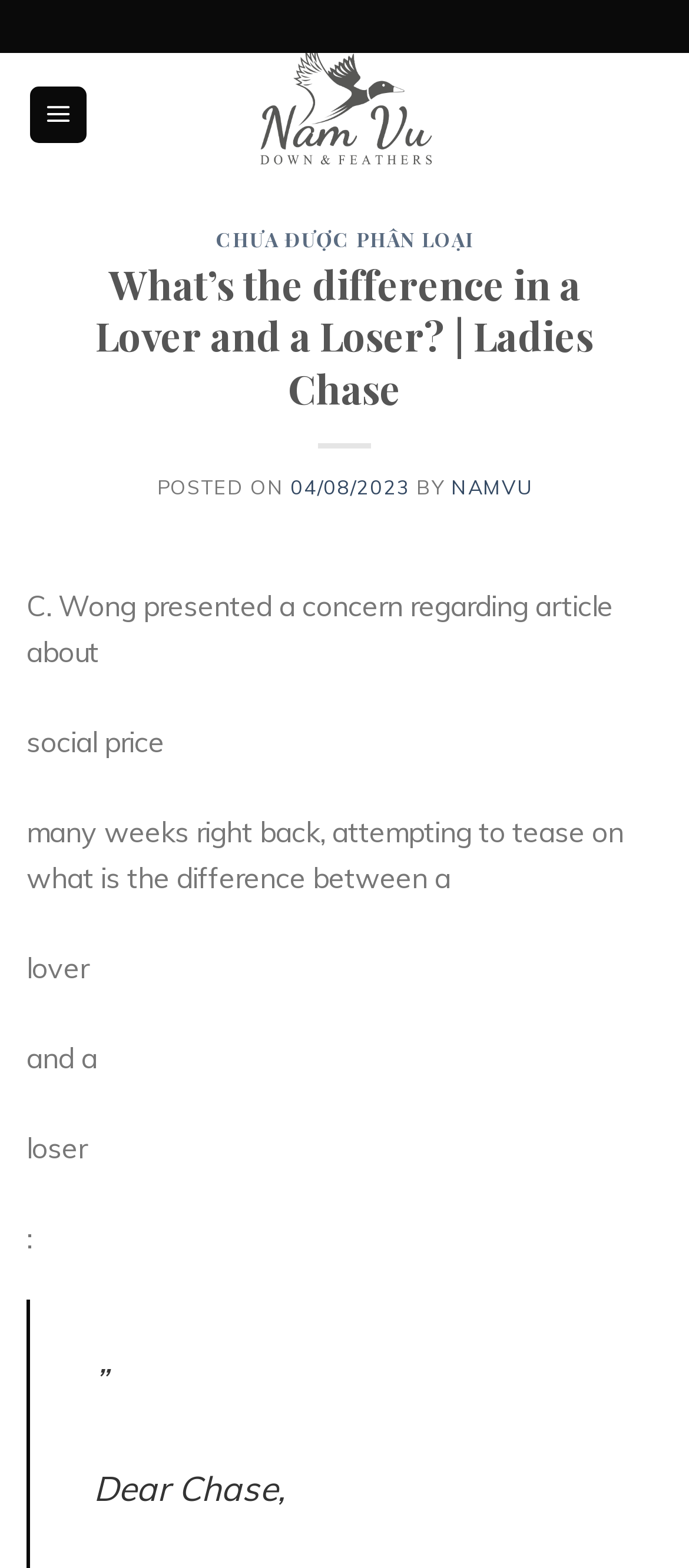Please examine the image and provide a detailed answer to the question: What is the date of the post?

The date of the post can be found by looking at the section below the post title, where it says 'POSTED ON' followed by a link with the date '04/08/2023'.